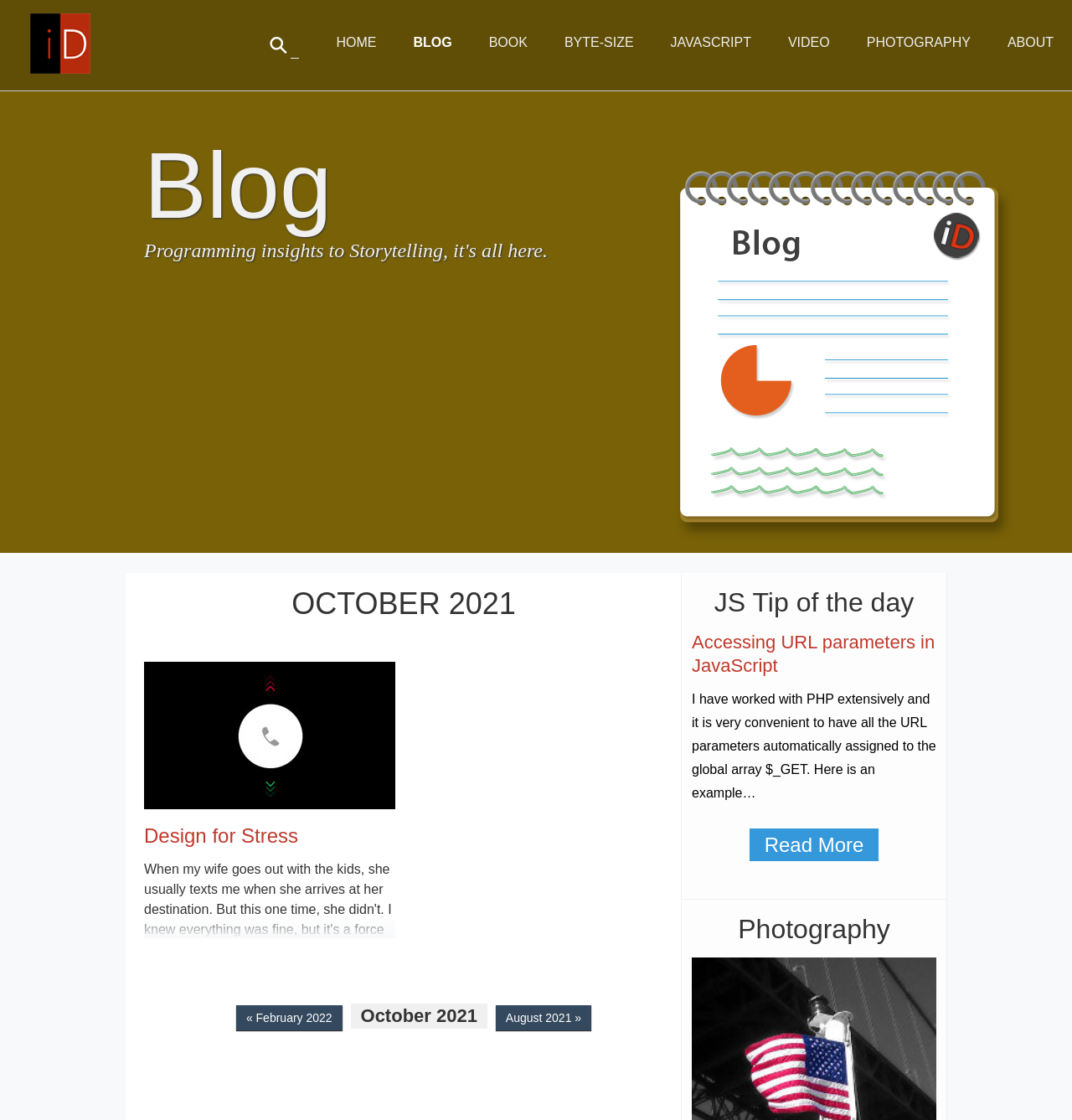Please specify the bounding box coordinates of the clickable region necessary for completing the following instruction: "read more about accessing url parameters in javascript". The coordinates must consist of four float numbers between 0 and 1, i.e., [left, top, right, bottom].

[0.699, 0.74, 0.82, 0.769]